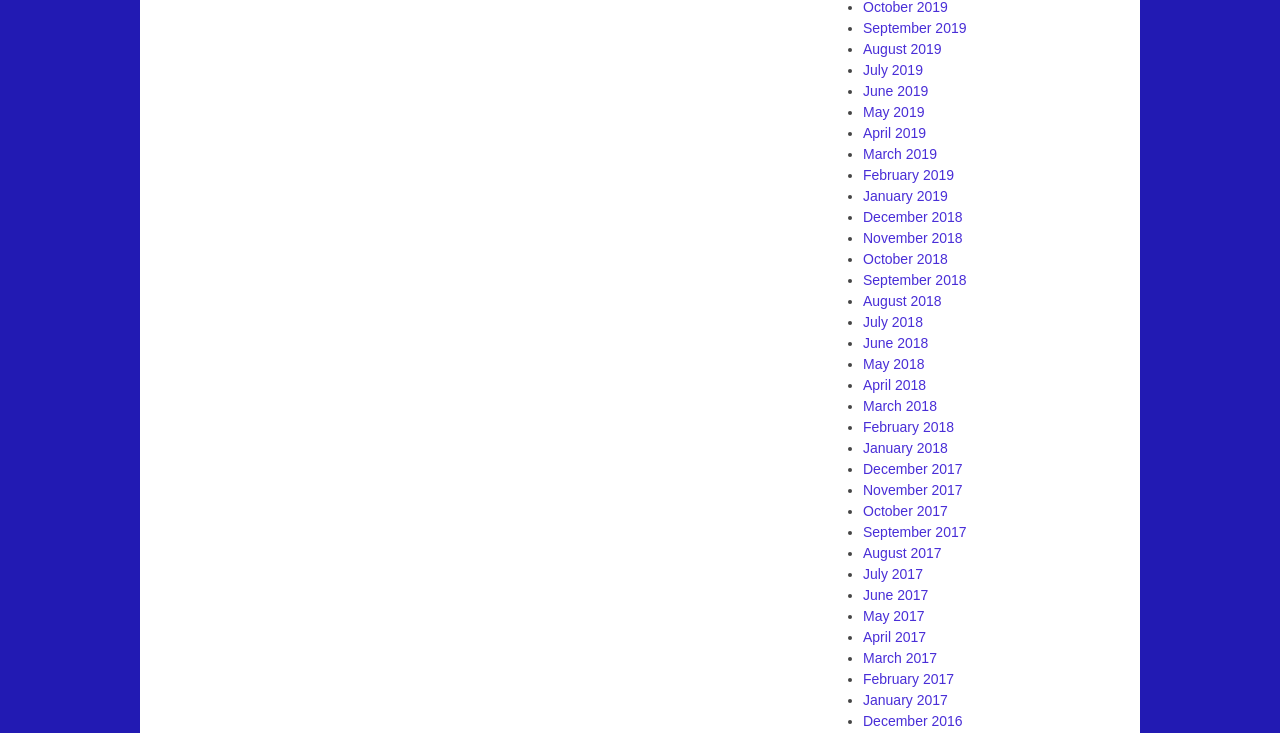How many months are listed?
Kindly offer a detailed explanation using the data available in the image.

I counted the number of links in the list, and there are 24 months listed, ranging from December 2016 to September 2019.